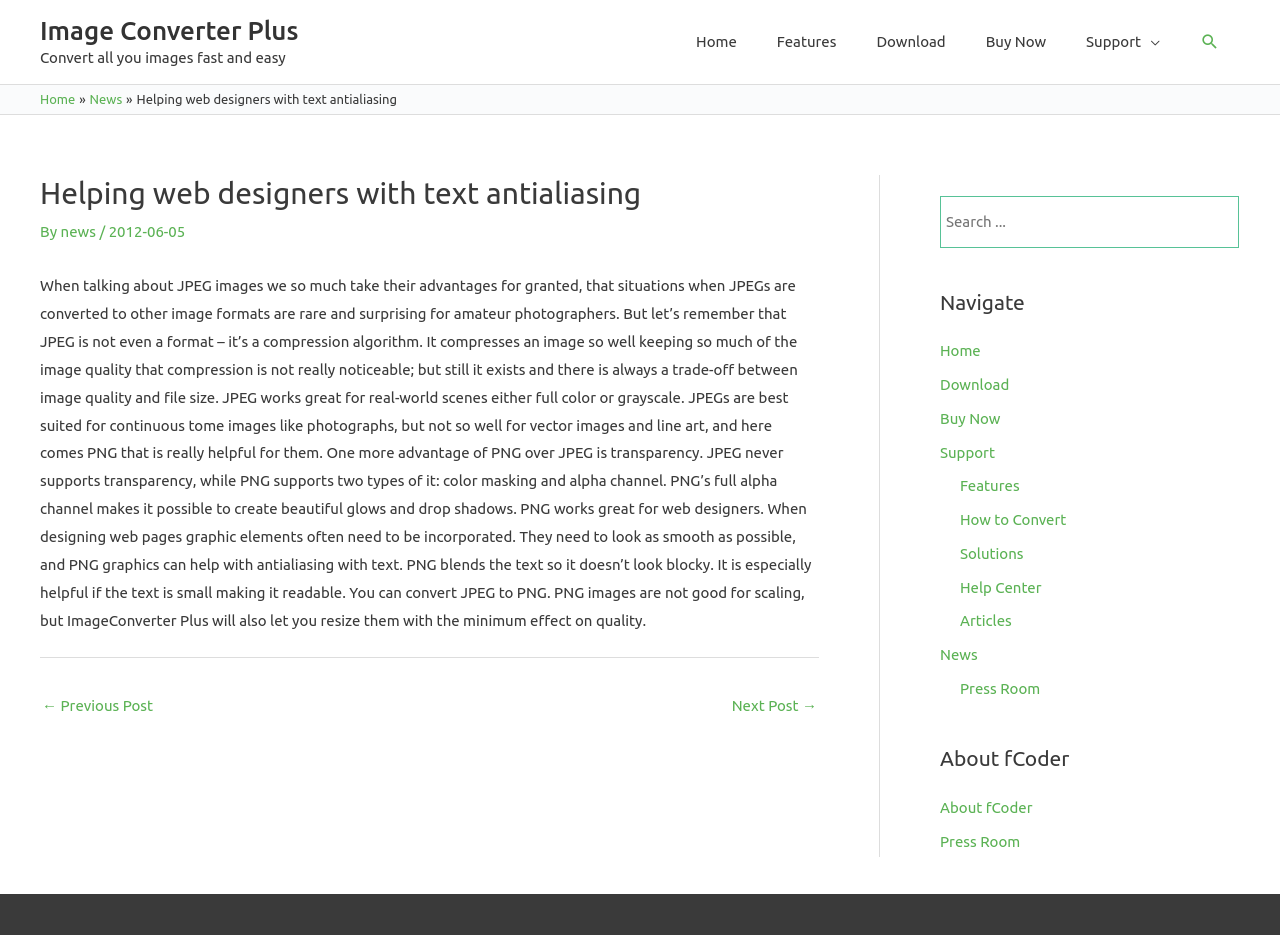Please locate the clickable area by providing the bounding box coordinates to follow this instruction: "Read the previous post".

[0.033, 0.738, 0.12, 0.775]